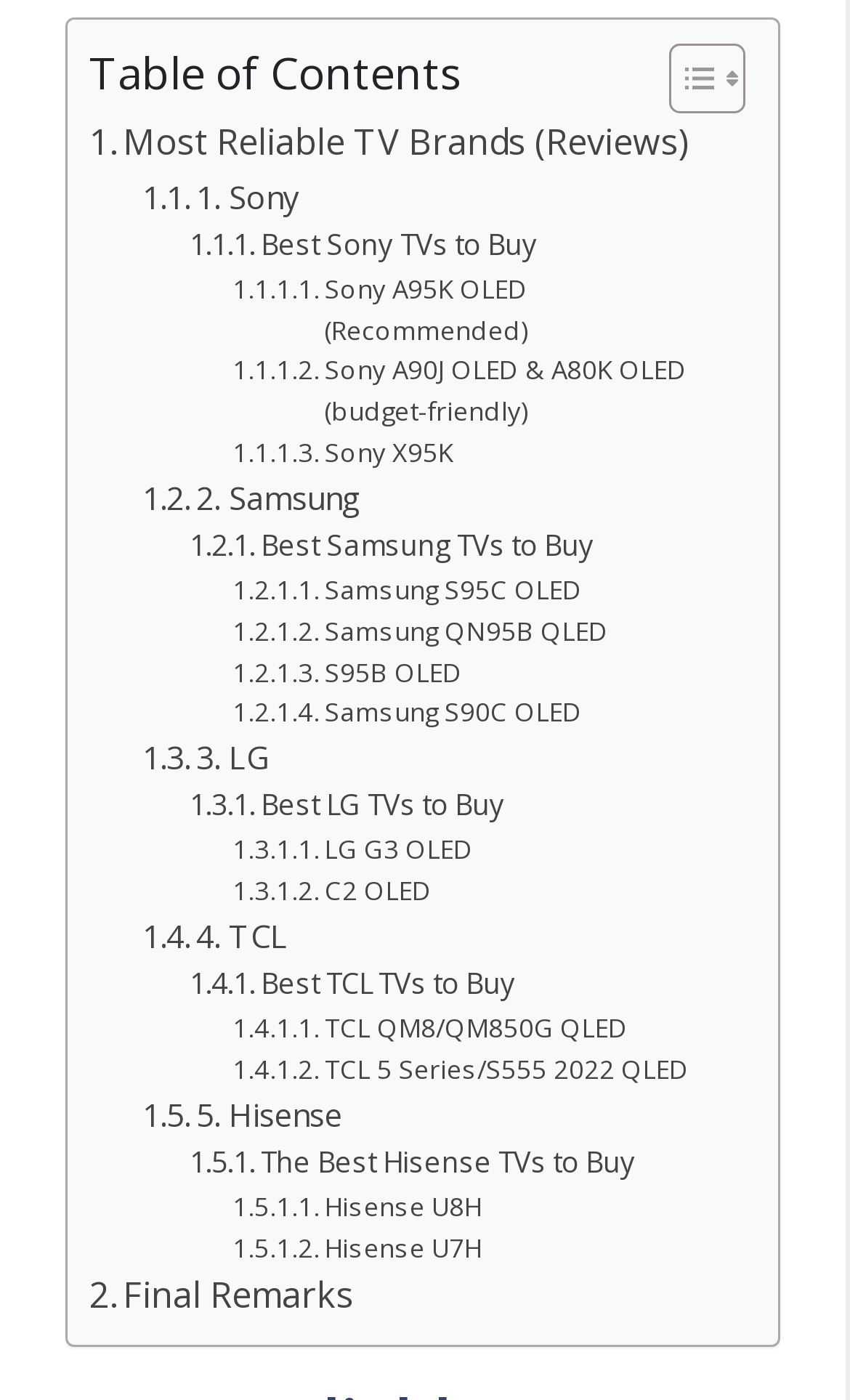Bounding box coordinates should be in the format (top-left x, top-left y, bottom-right x, bottom-right y) and all values should be floating point numbers between 0 and 1. Determine the bounding box coordinate for the UI element described as: parent_node: MEYER MEDIA

None